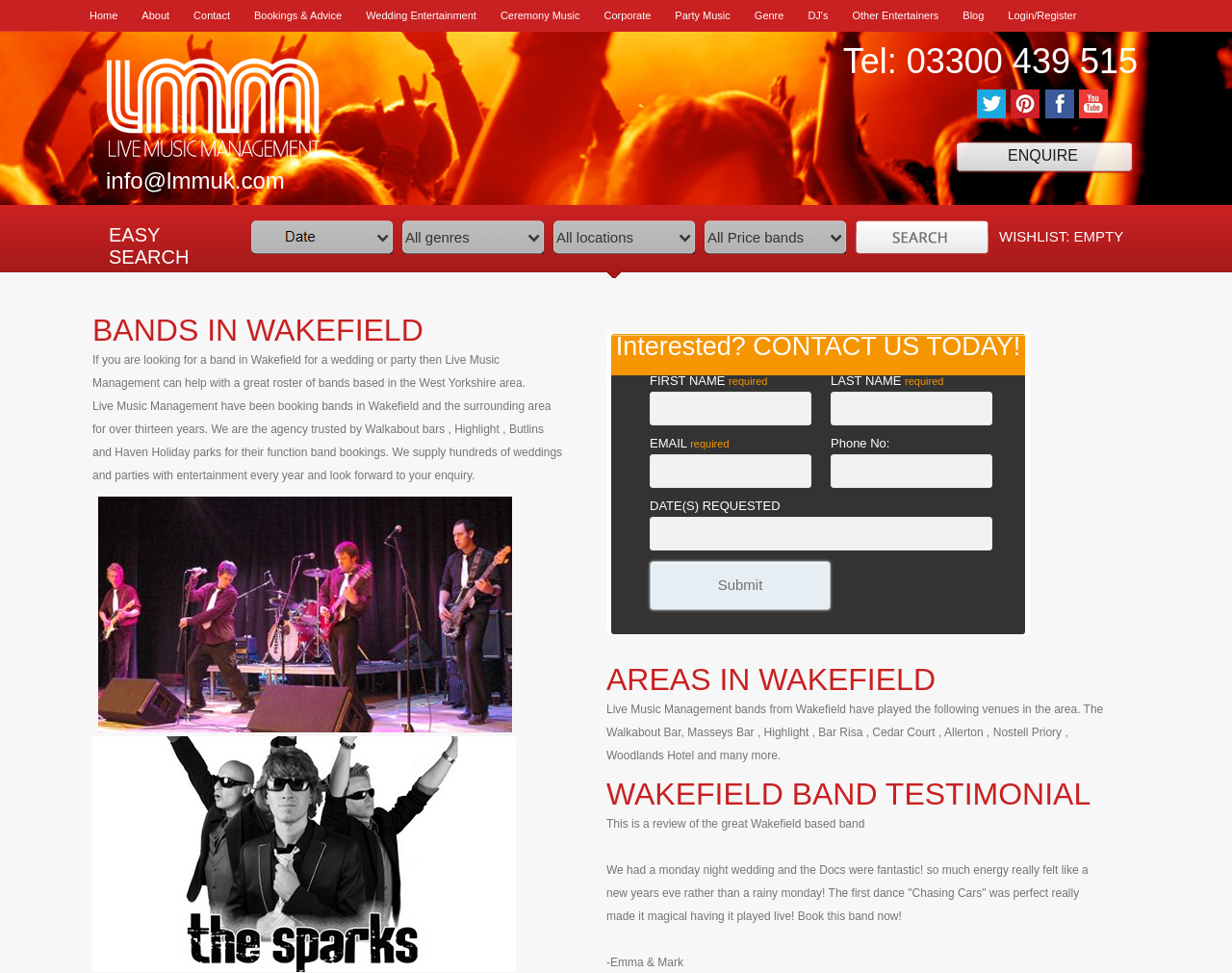Please locate the clickable area by providing the bounding box coordinates to follow this instruction: "Submit the form".

[0.694, 0.227, 0.803, 0.262]